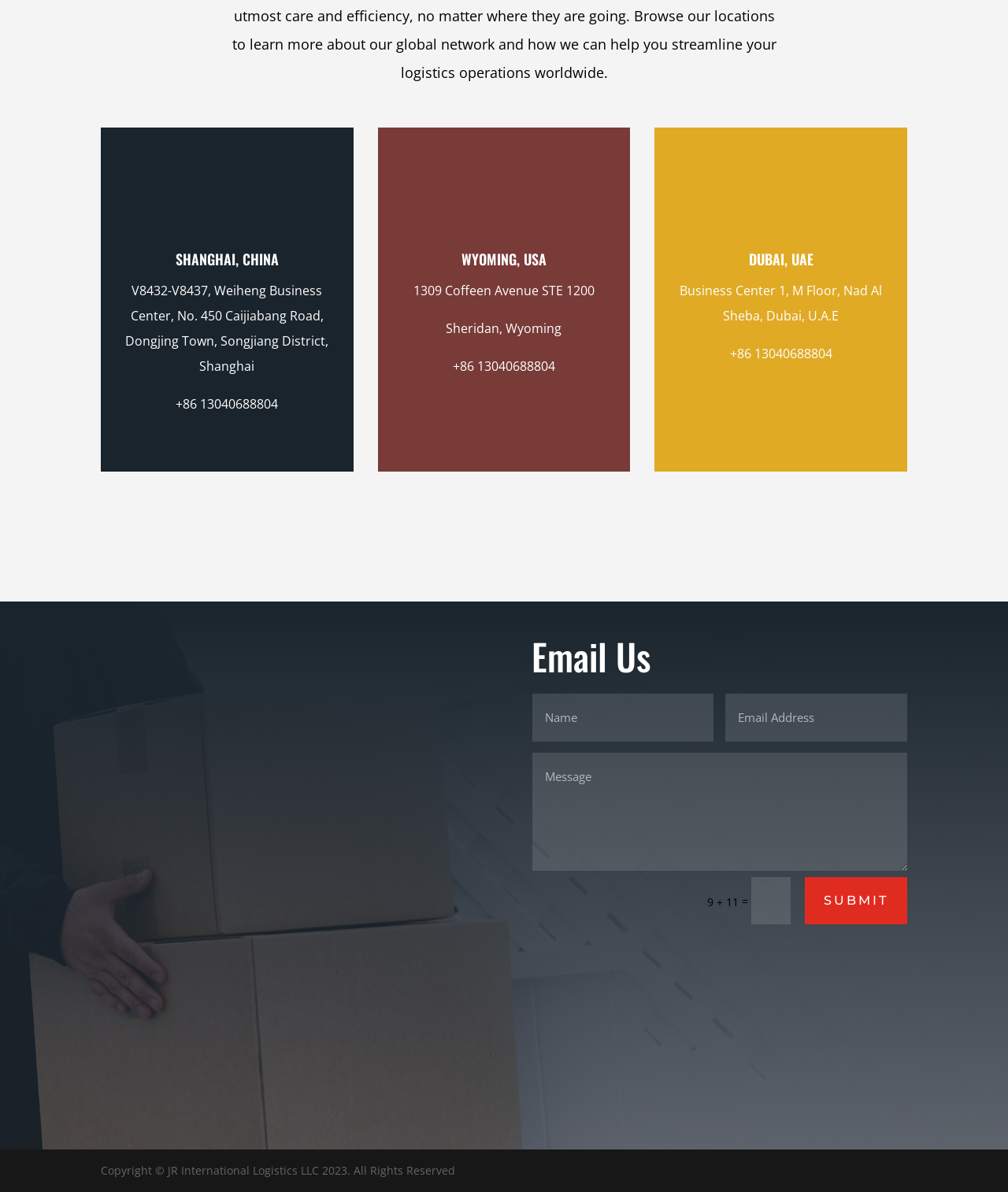Please determine the bounding box coordinates, formatted as (top-left x, top-left y, bottom-right x, bottom-right y), with all values as floating point numbers between 0 and 1. Identify the bounding box of the region described as: Terms & Conditions of Sale

[0.279, 0.765, 0.425, 0.777]